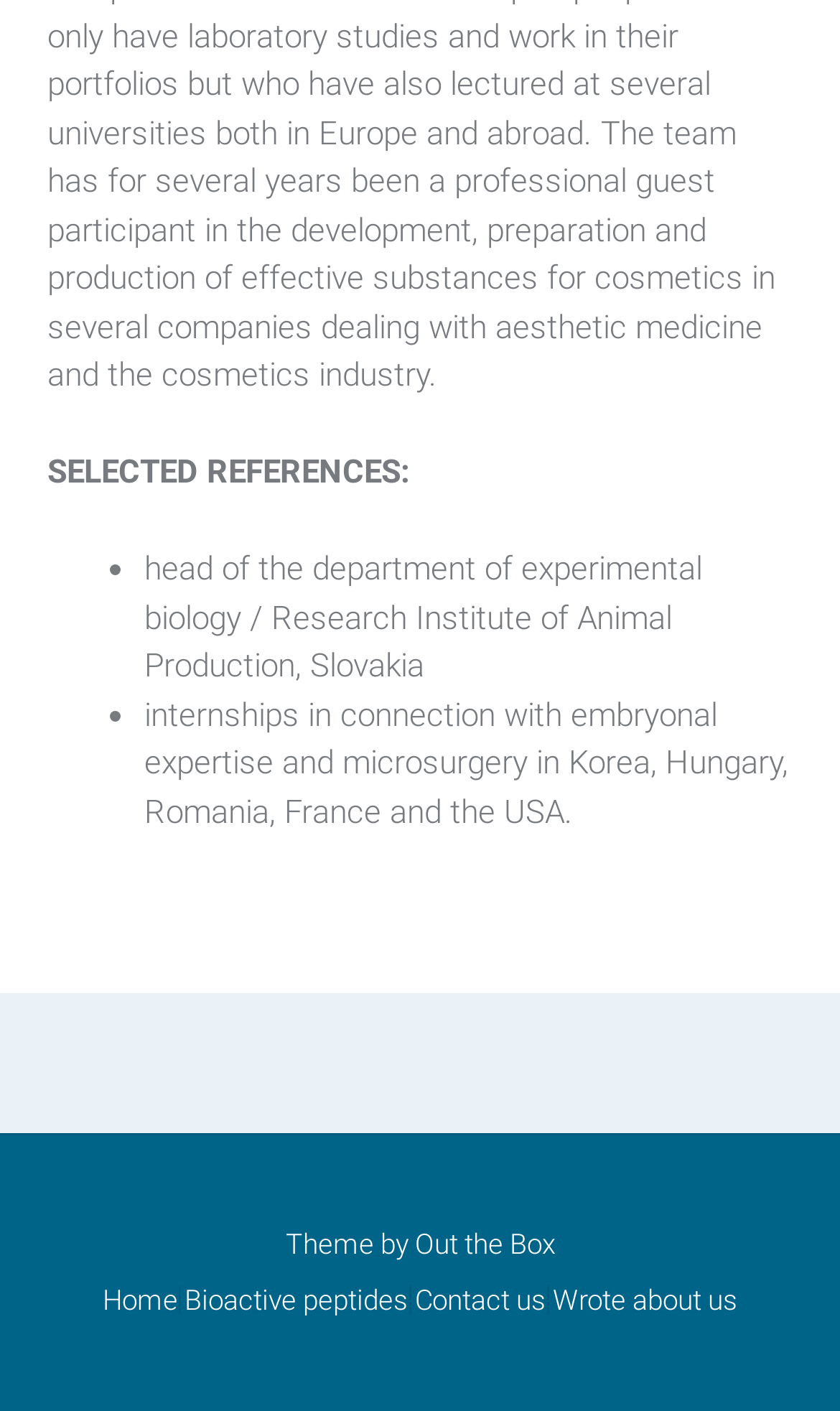Find the bounding box coordinates for the UI element that matches this description: "Bioactive peptides".

[0.219, 0.911, 0.486, 0.931]